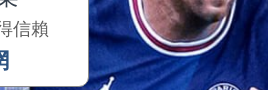Generate an in-depth description of the image.

The image features a close-up of an individual wearing a blue sports jersey with a prominent logo. The jersey has a distinctive round neckline, and visible details include trim that adds to its athletic style. There are also elements of text, likely in a non-Latin script, suggesting a cultural or contextual reference. This image appears to be associated with a link titled "Hope Associates," likely related to an organization or event supporting Hope International University, reflecting their engagement in community or athletic initiatives.